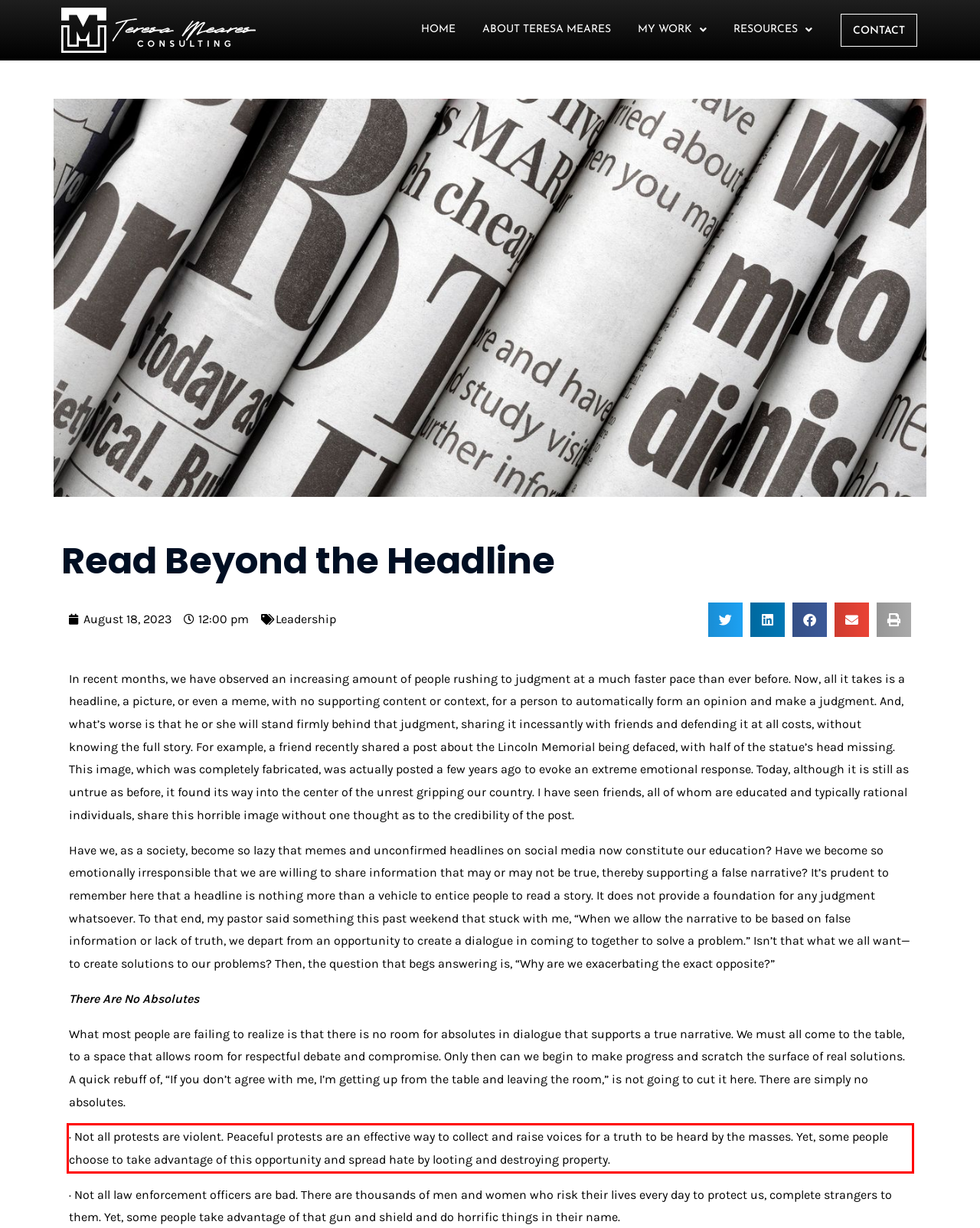Please perform OCR on the text within the red rectangle in the webpage screenshot and return the text content.

· Not all protests are violent. Peaceful protests are an effective way to collect and raise voices for a truth to be heard by the masses. Yet, some people choose to take advantage of this opportunity and spread hate by looting and destroying property.